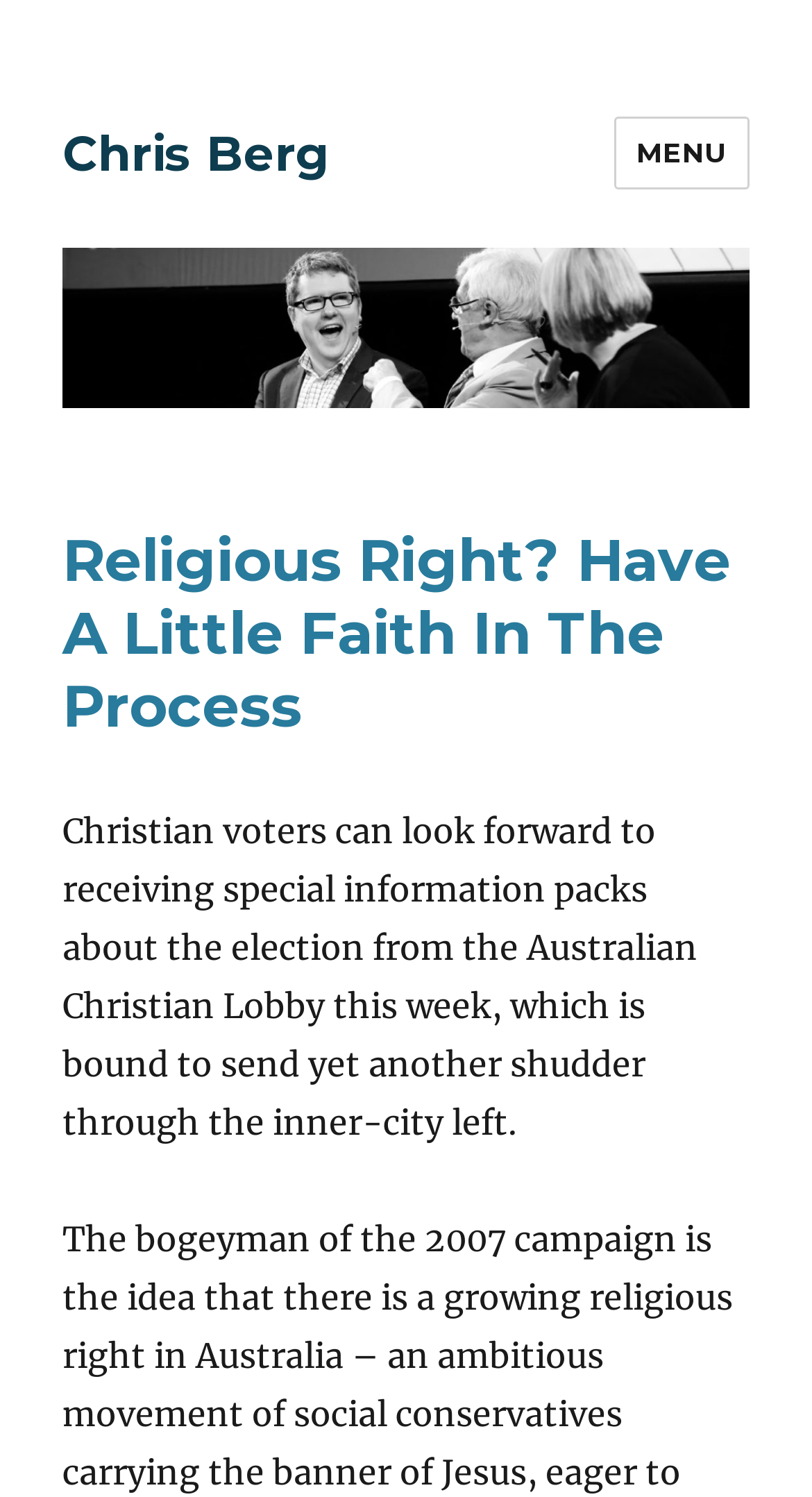What is the topic of the article?
Please provide a single word or phrase as your answer based on the image.

Religious Right